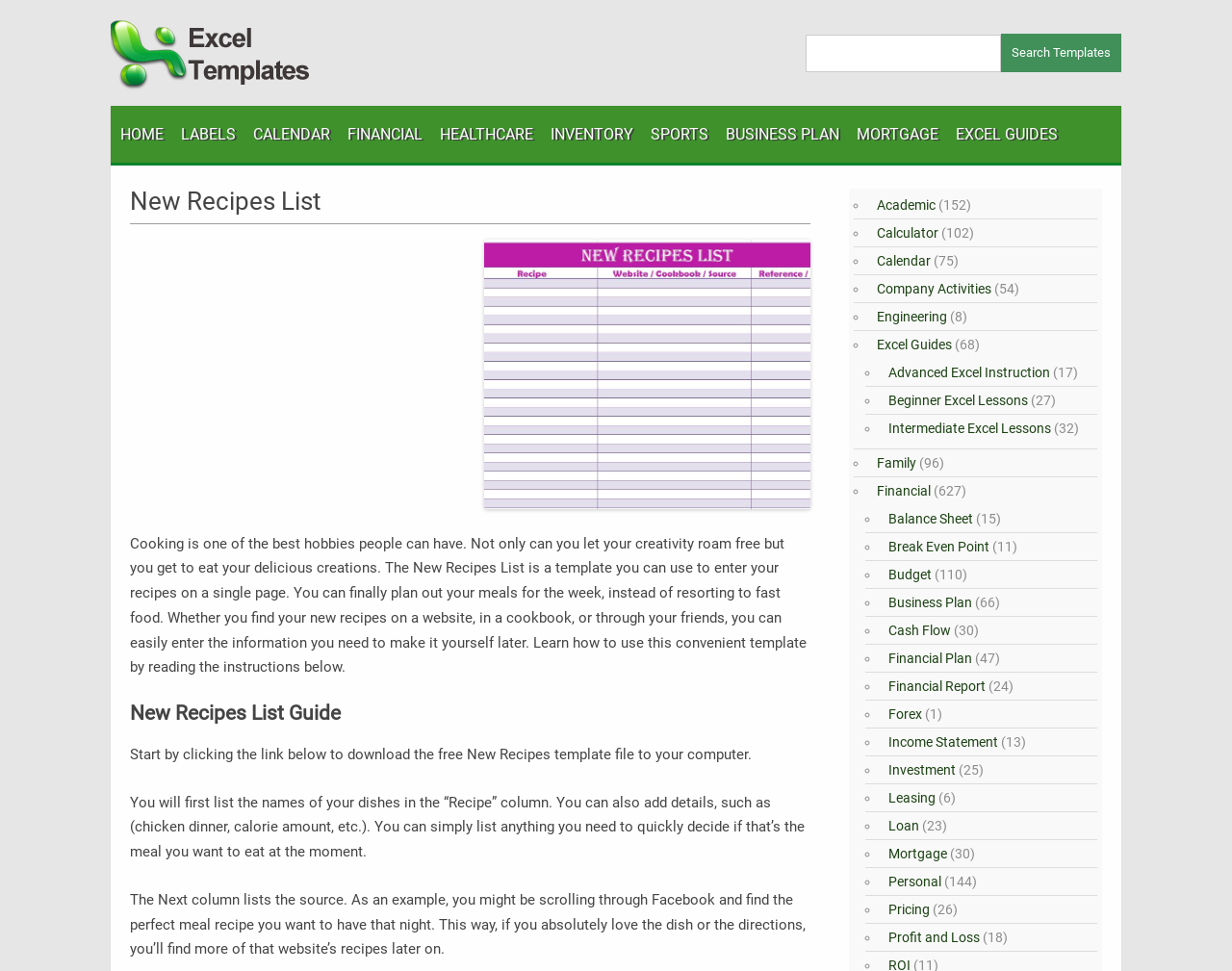Refer to the image and provide an in-depth answer to the question: 
What is the purpose of the New Recipes List?

Based on the webpage content, the New Recipes List is a template that allows users to store and create their own recipes list, enabling them to plan out their meals for the week and keep track of their favorite dishes.